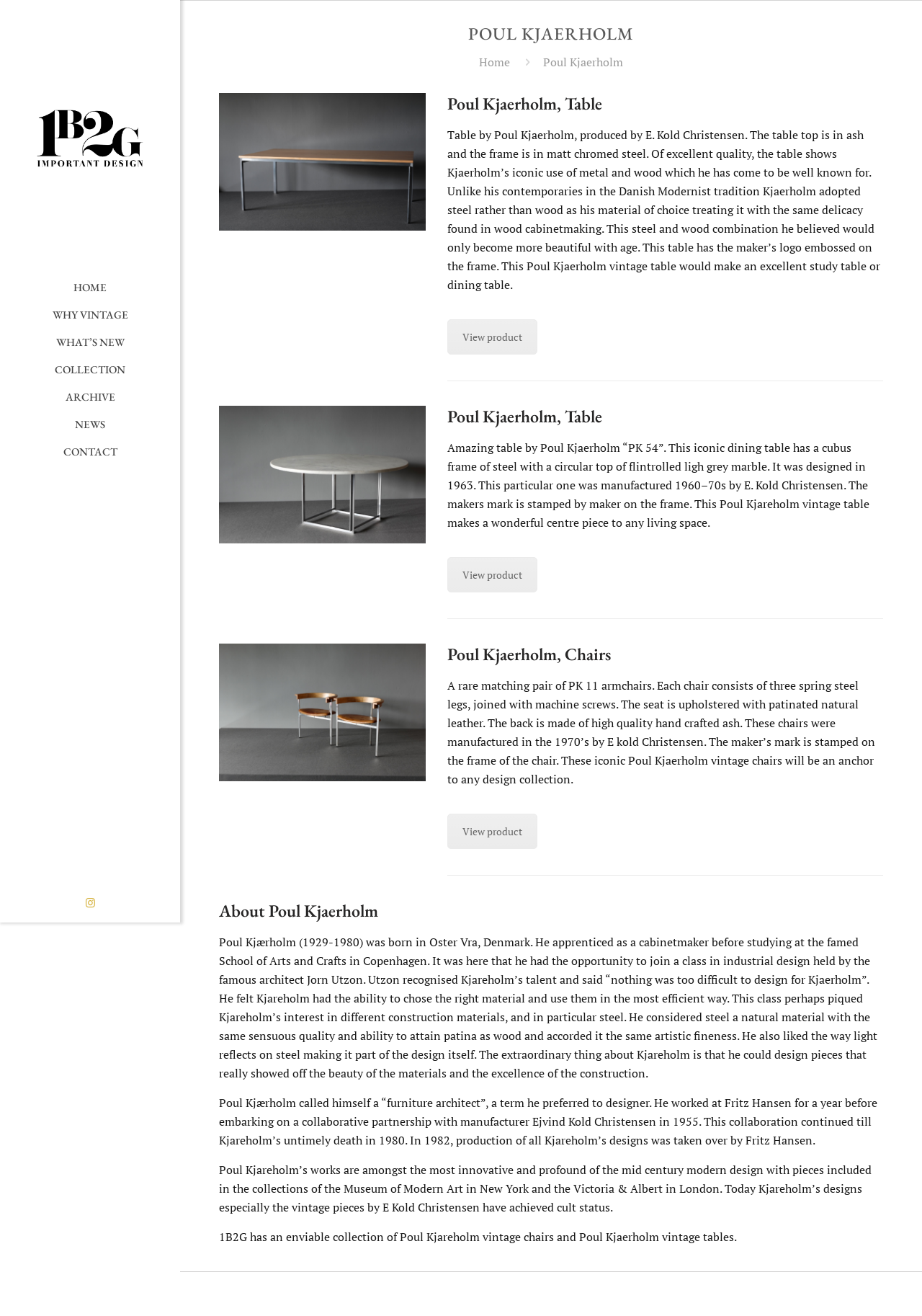Can you find the bounding box coordinates for the element to click on to achieve the instruction: "Check the NEWS"?

[0.0, 0.312, 0.195, 0.333]